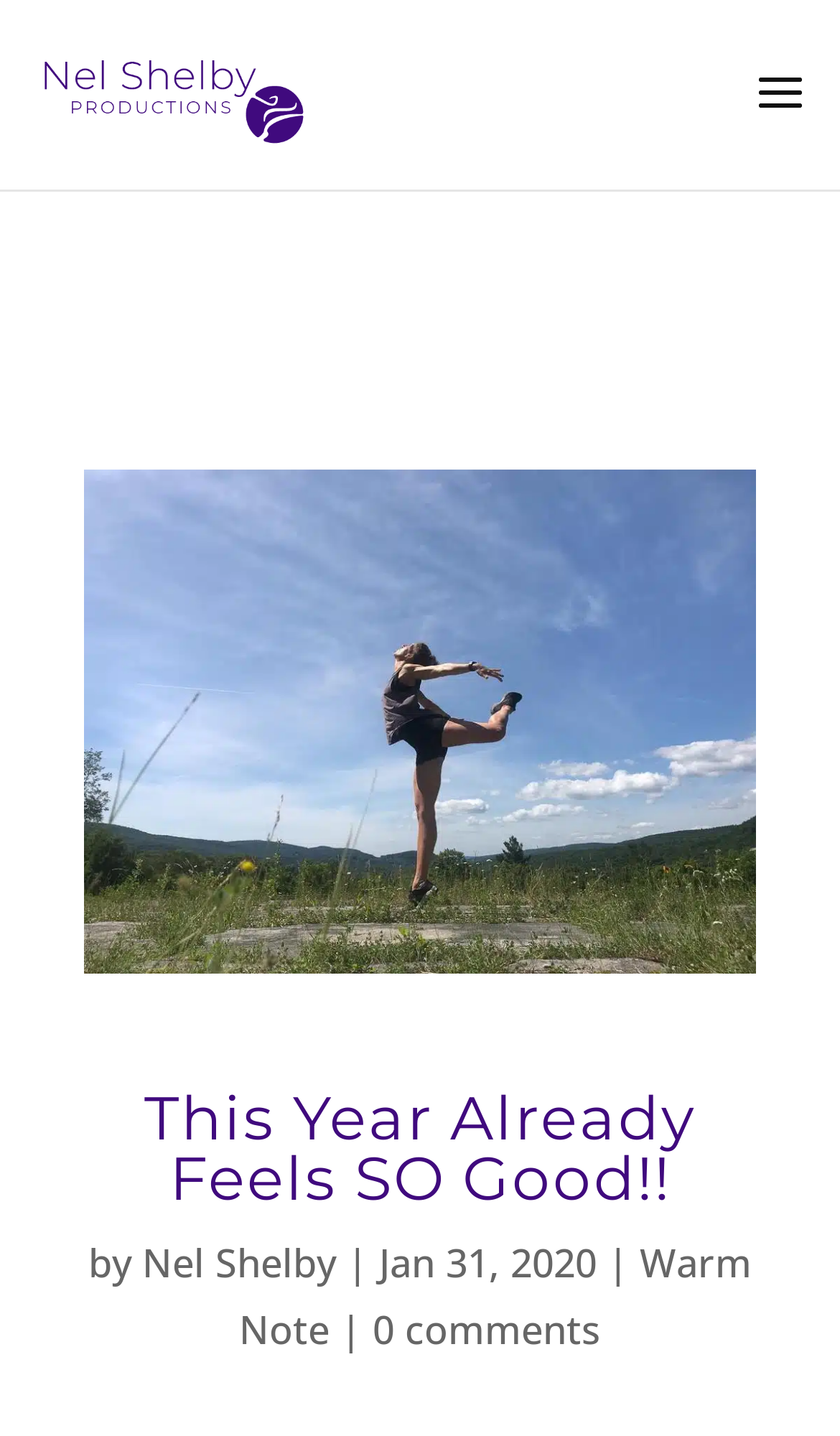Detail the various sections and features present on the webpage.

The webpage appears to be a blog post or article titled "This Year Already Feels SO Good!!" by Nel Shelby Productions. At the top left corner, there is a link to "Nel Shelby Productions" accompanied by an image with the same name. 

Below the title, there is a section with a link to "Nel Shelby" followed by a vertical bar and then the date "Jan 31, 2020". On the same line, but more to the right, there is a link to "Warm Note". 

Further down, there is a link to "0 comments", indicating that there are no comments on the post. The overall content of the webpage seems to be centered around the theme of kindness and positivity, as hinted by the meta description.